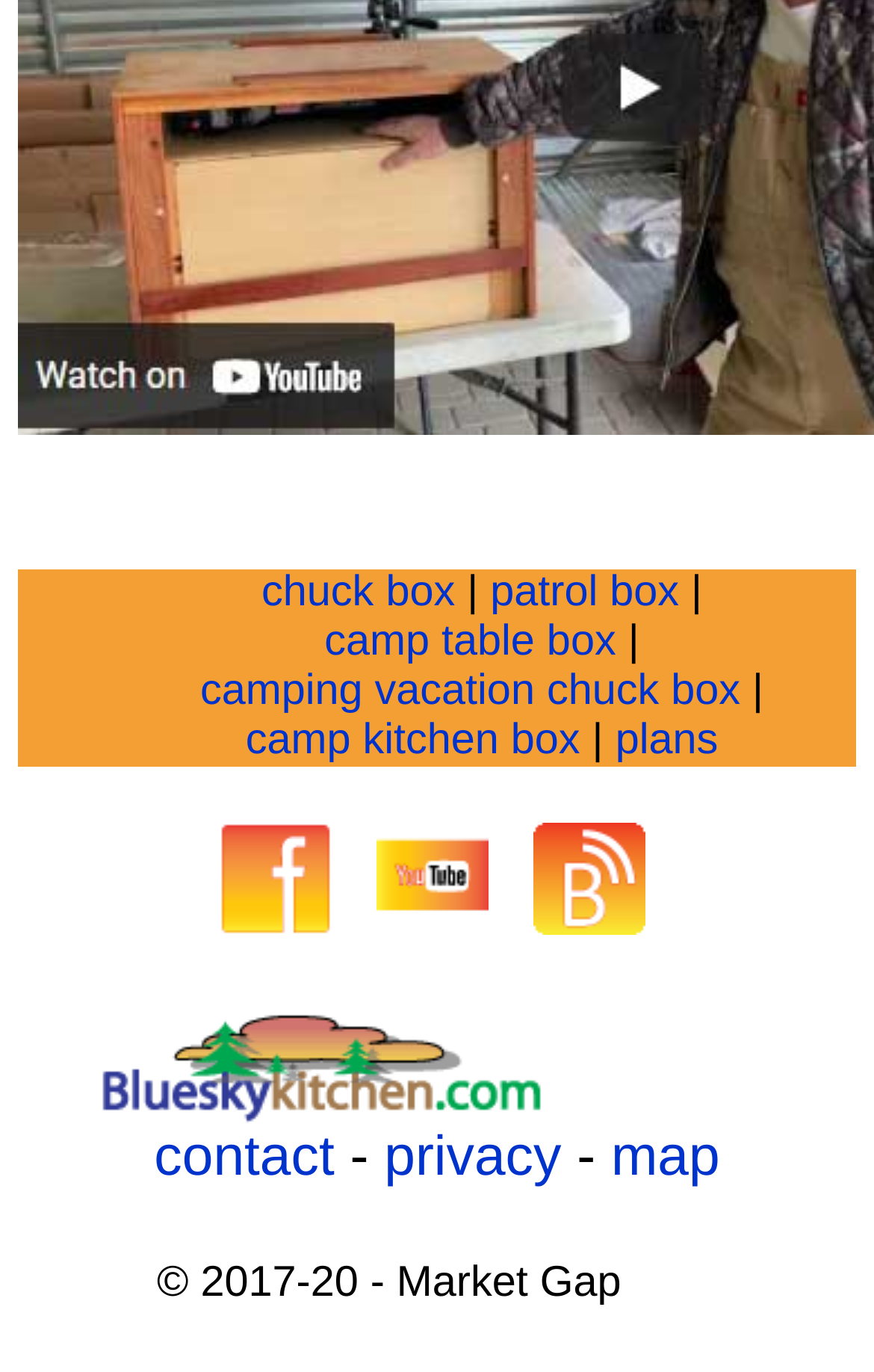Specify the bounding box coordinates of the area to click in order to execute this command: 'click chuck box'. The coordinates should consist of four float numbers ranging from 0 to 1, and should be formatted as [left, top, right, bottom].

[0.299, 0.415, 0.521, 0.449]